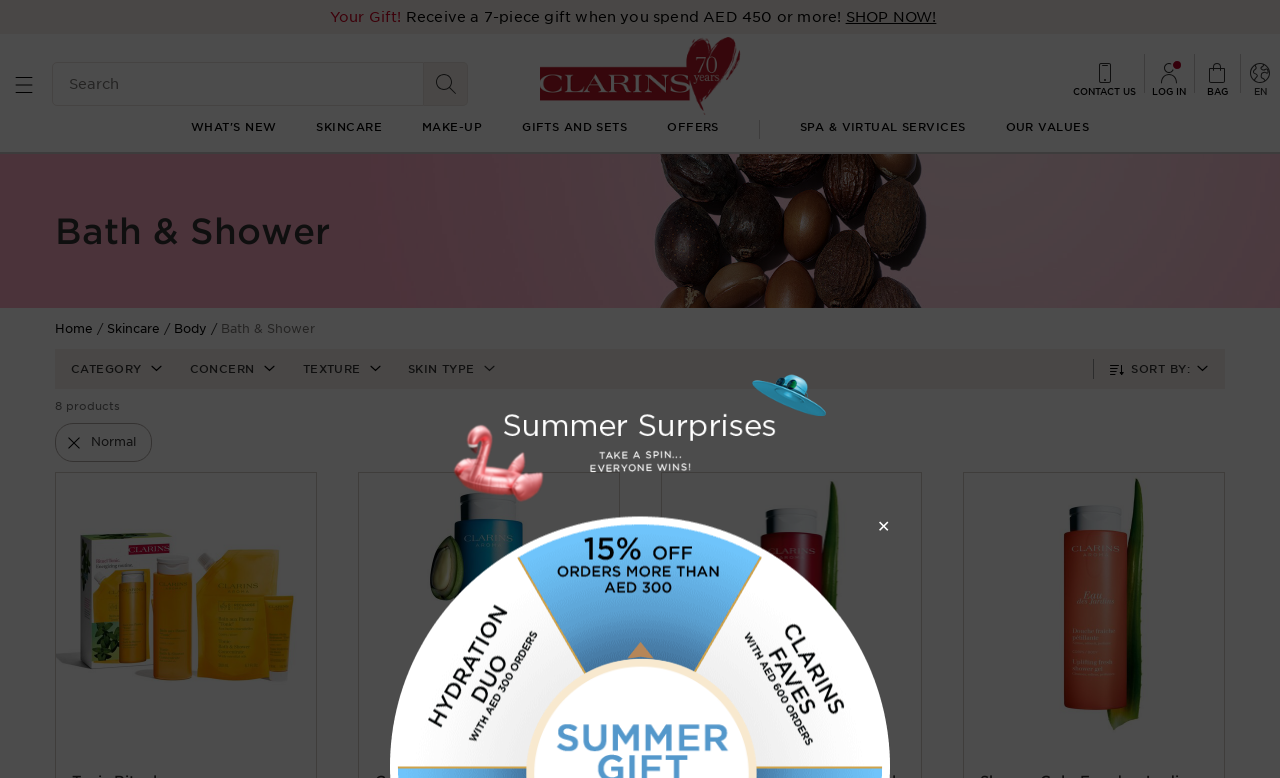Reply to the question below using a single word or brief phrase:
What is the category of the products on this page?

Bath & Shower